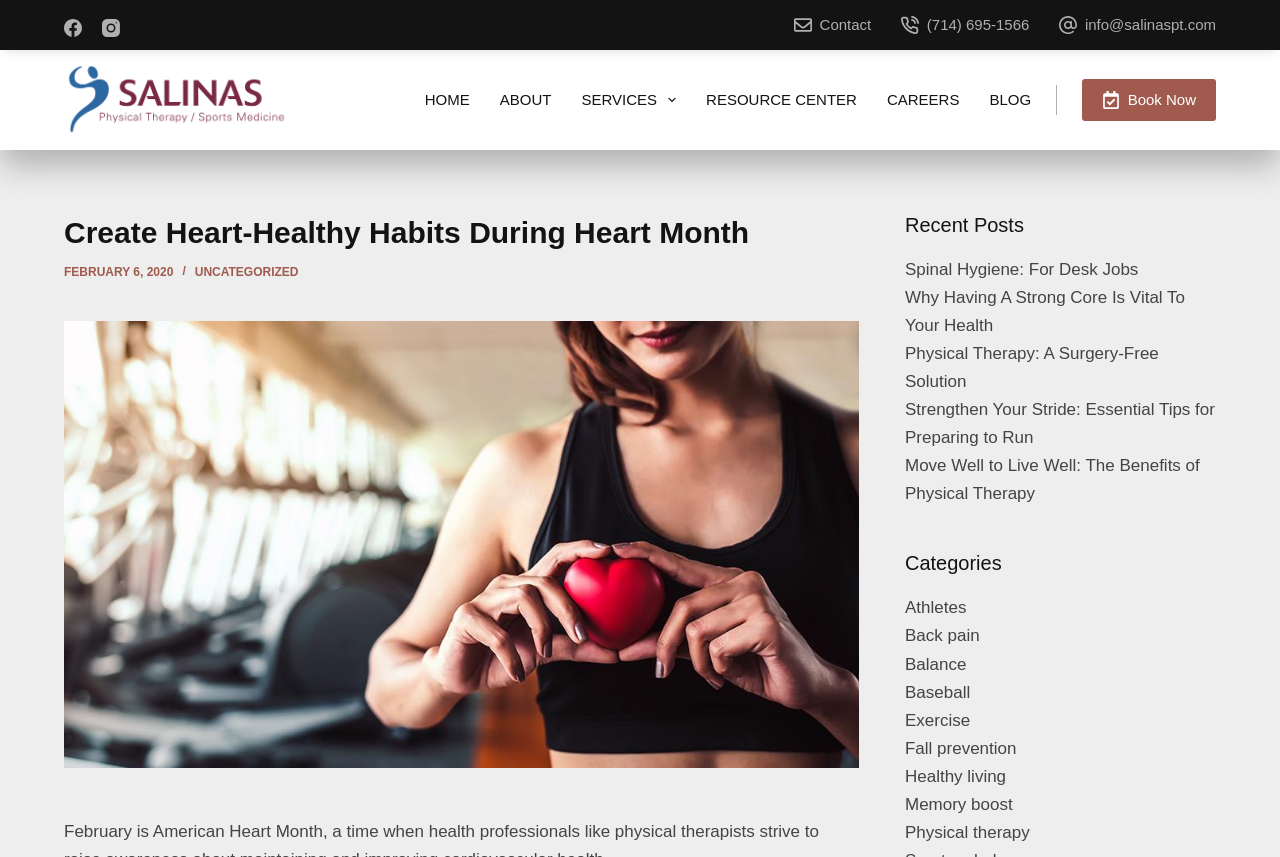Identify the bounding box coordinates of the clickable region necessary to fulfill the following instruction: "Click on Facebook link". The bounding box coordinates should be four float numbers between 0 and 1, i.e., [left, top, right, bottom].

[0.05, 0.022, 0.064, 0.043]